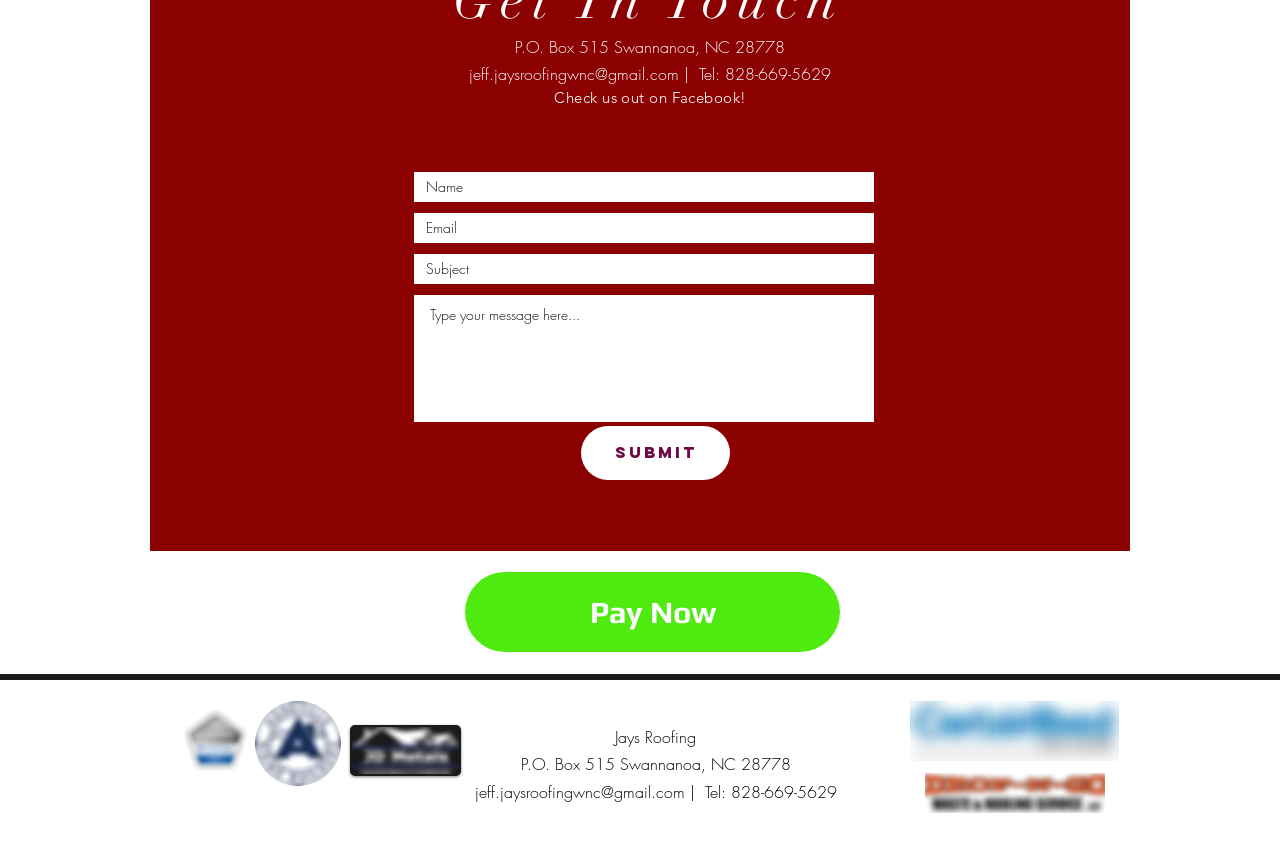What is the company's address?
Look at the image and answer the question with a single word or phrase.

P.O. Box 515 Swannanoa, NC 28778